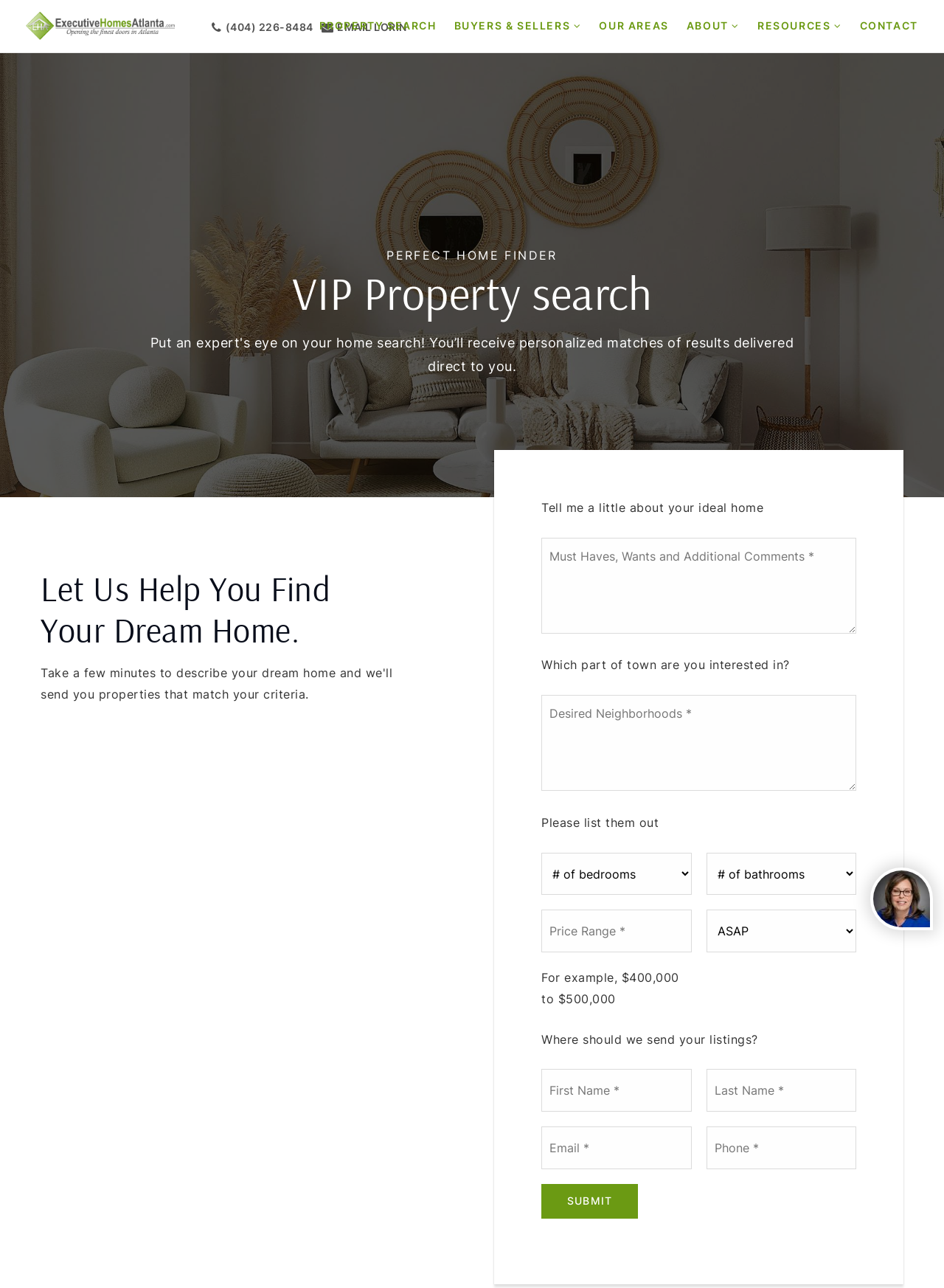Determine the bounding box coordinates of the region I should click to achieve the following instruction: "Select your desired neighborhoods". Ensure the bounding box coordinates are four float numbers between 0 and 1, i.e., [left, top, right, bottom].

[0.573, 0.54, 0.907, 0.614]